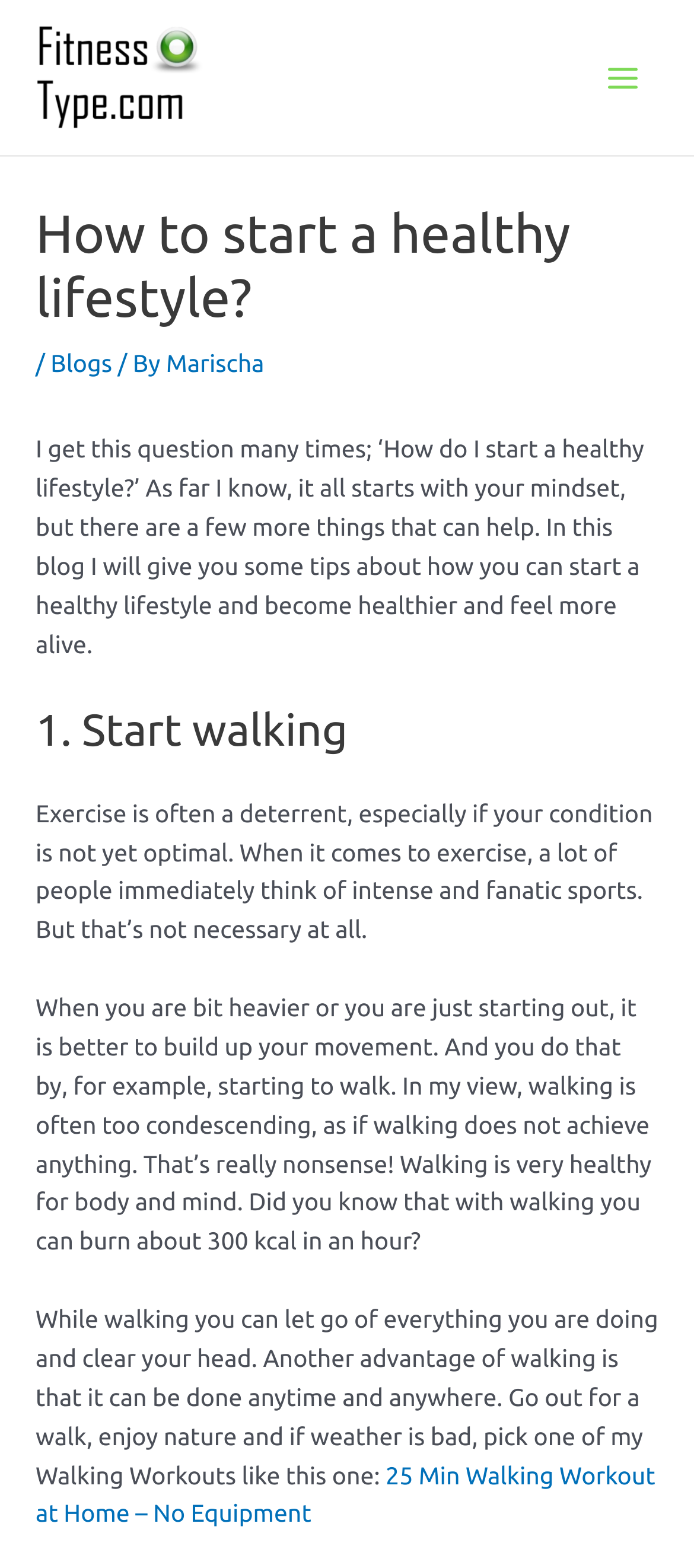What is the author of the blog post?
Please look at the screenshot and answer in one word or a short phrase.

Marischa